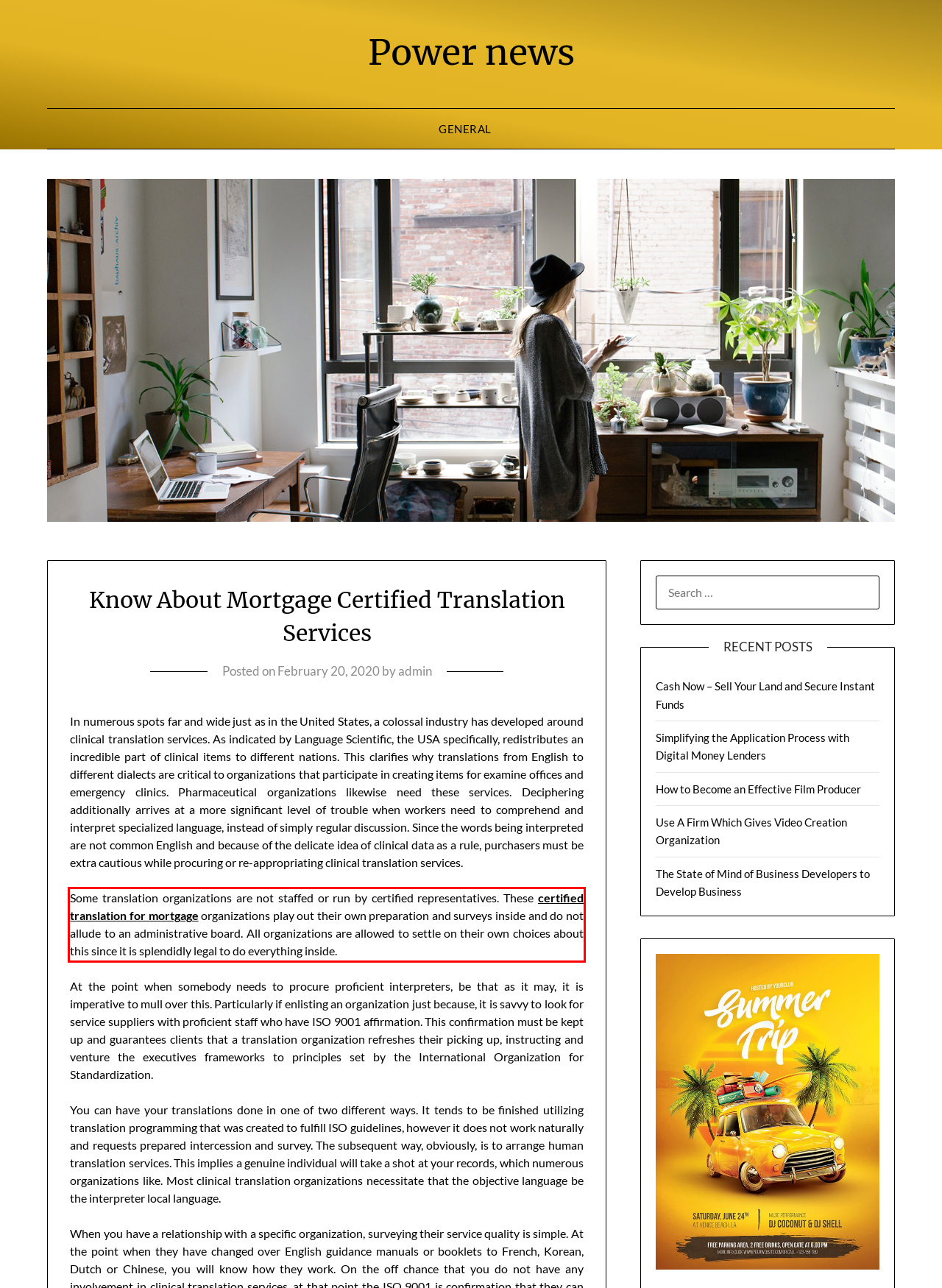Using the provided webpage screenshot, recognize the text content in the area marked by the red bounding box.

Some translation organizations are not staffed or run by certified representatives. These certified translation for mortgage organizations play out their own preparation and surveys inside and do not allude to an administrative board. All organizations are allowed to settle on their own choices about this since it is splendidly legal to do everything inside.